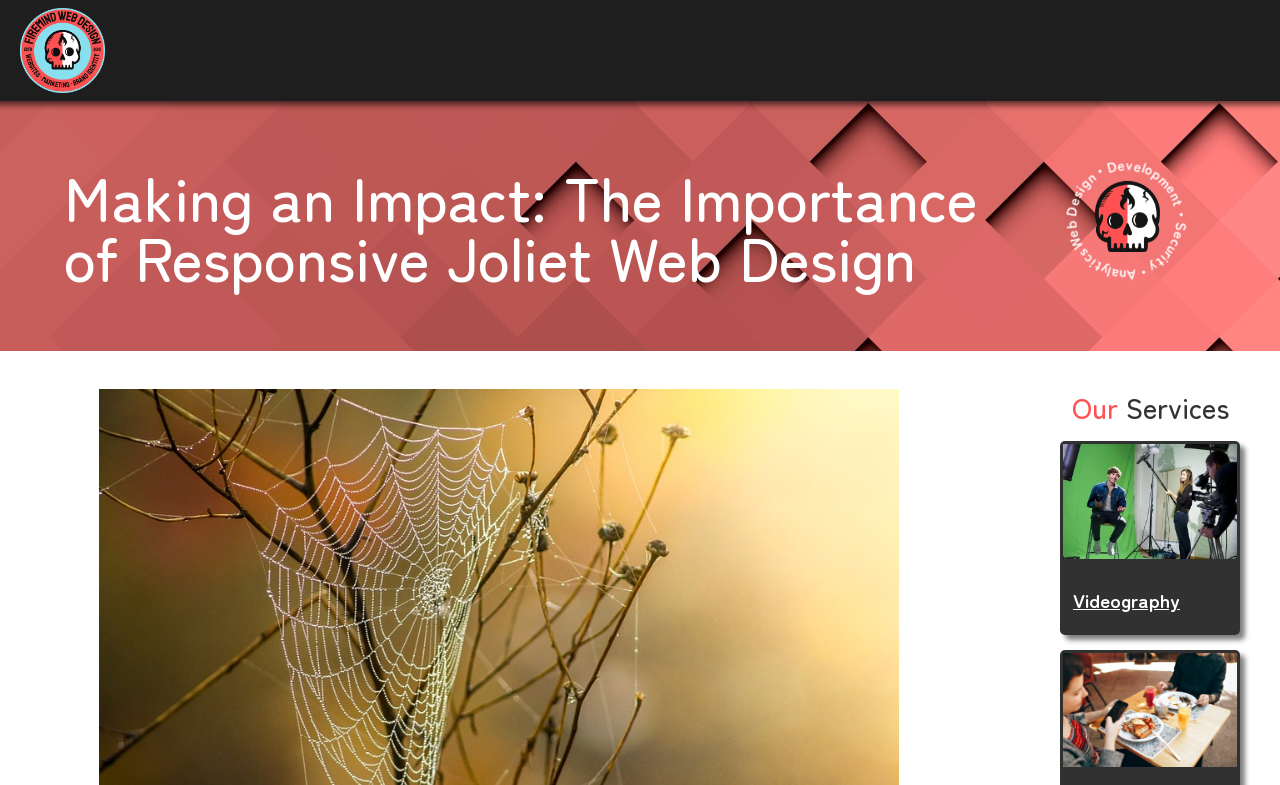Please provide a detailed answer to the question below by examining the image:
What is the company name?

I determined the company name by looking at the root element's text, which is 'Making an Impact: The Importance of Responsive Joliet Web Design - Firemind Web Design'. The company name is likely to be the part that comes after the colon, which is 'Firemind Web Design'.